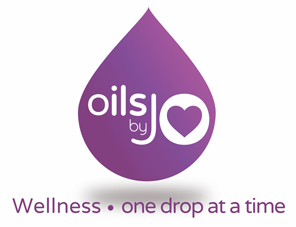Using the image as a reference, answer the following question in as much detail as possible:
What is the theme emphasized by the heart symbol?

The heart symbol in the logo of 'Oils by Jo' emphasizes a caring approach to wellness, which suggests that the brand is committed to promoting health and wellbeing through its essential oils.